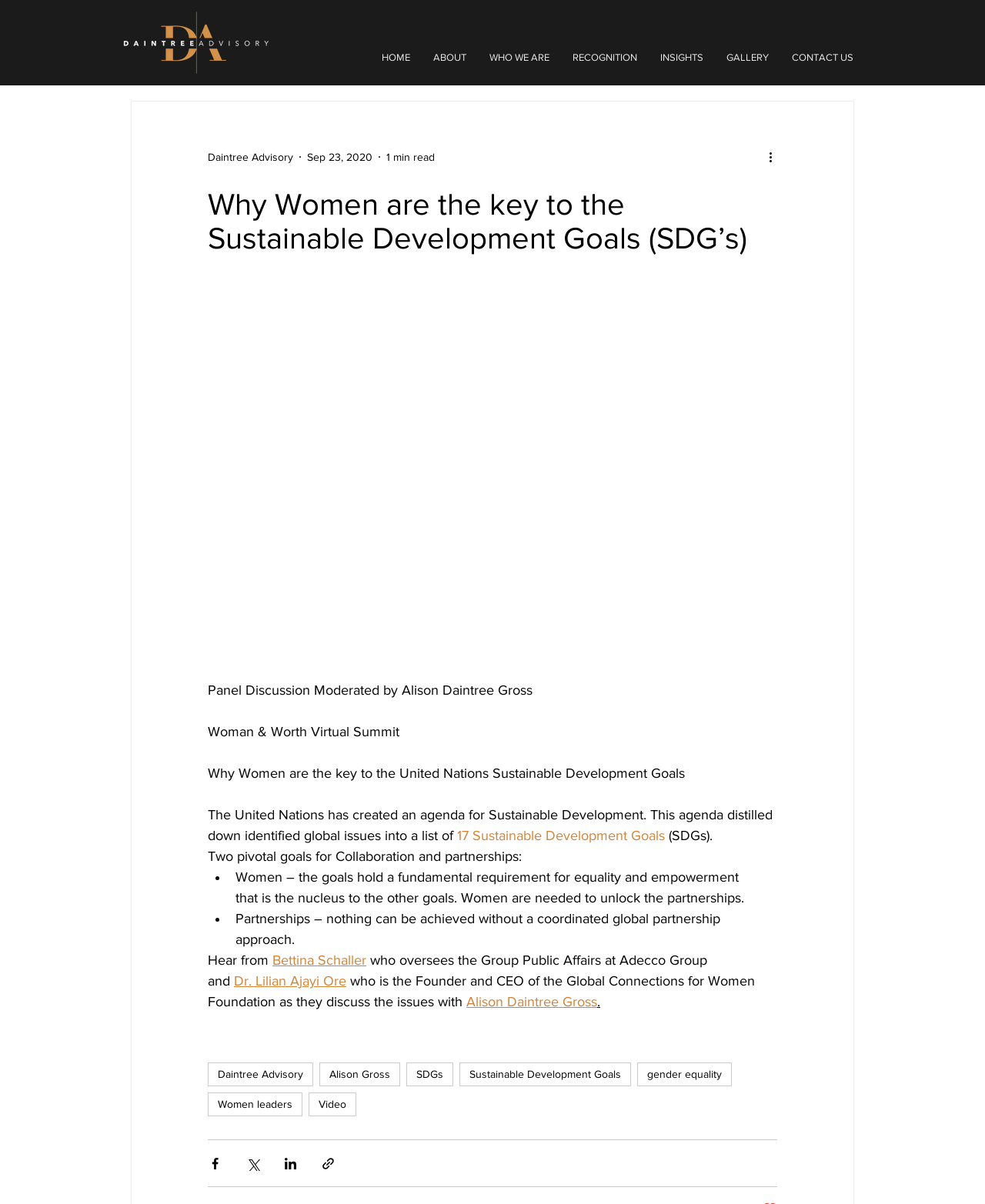Predict the bounding box for the UI component with the following description: "Video".

[0.313, 0.908, 0.362, 0.927]